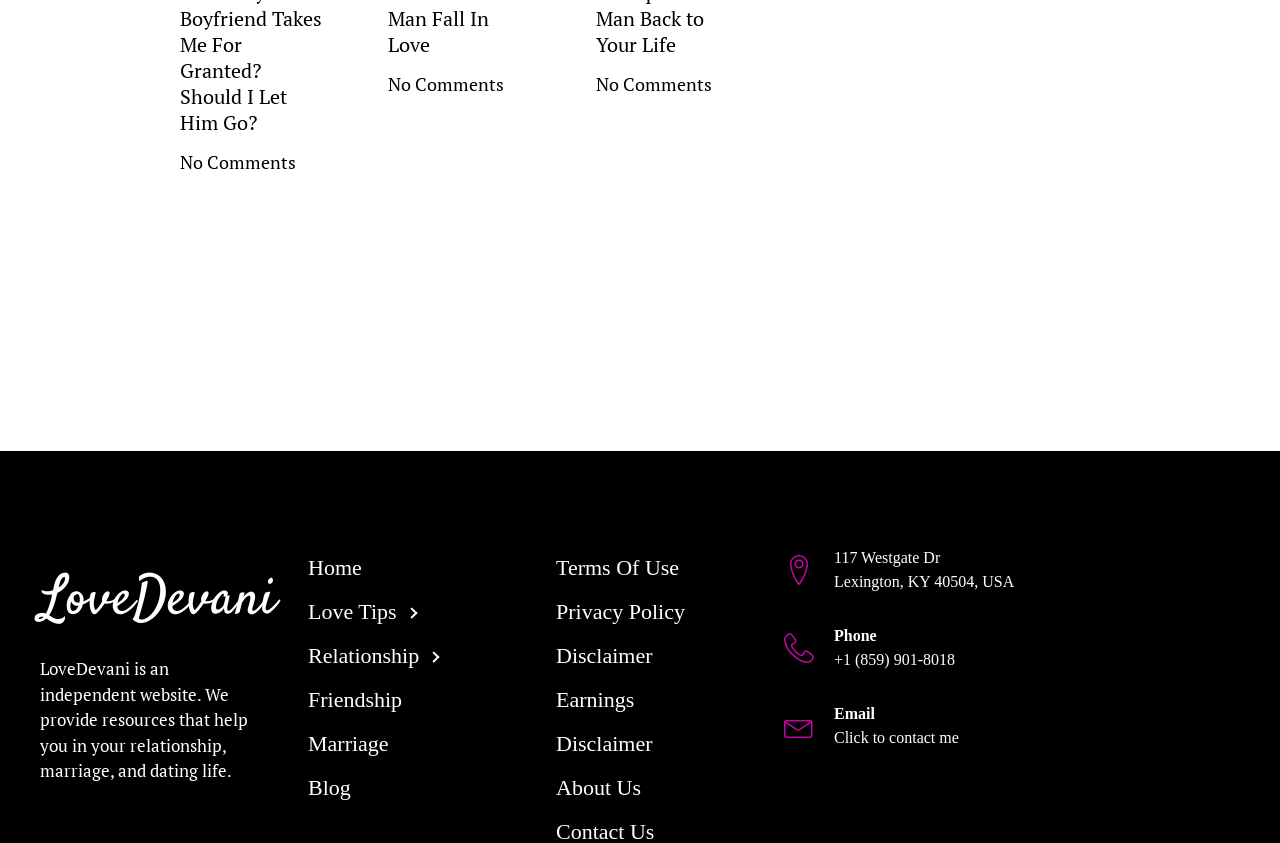Determine the bounding box for the HTML element described here: "Privacy Policy". The coordinates should be given as [left, top, right, bottom] with each number being a float between 0 and 1.

[0.419, 0.7, 0.581, 0.753]